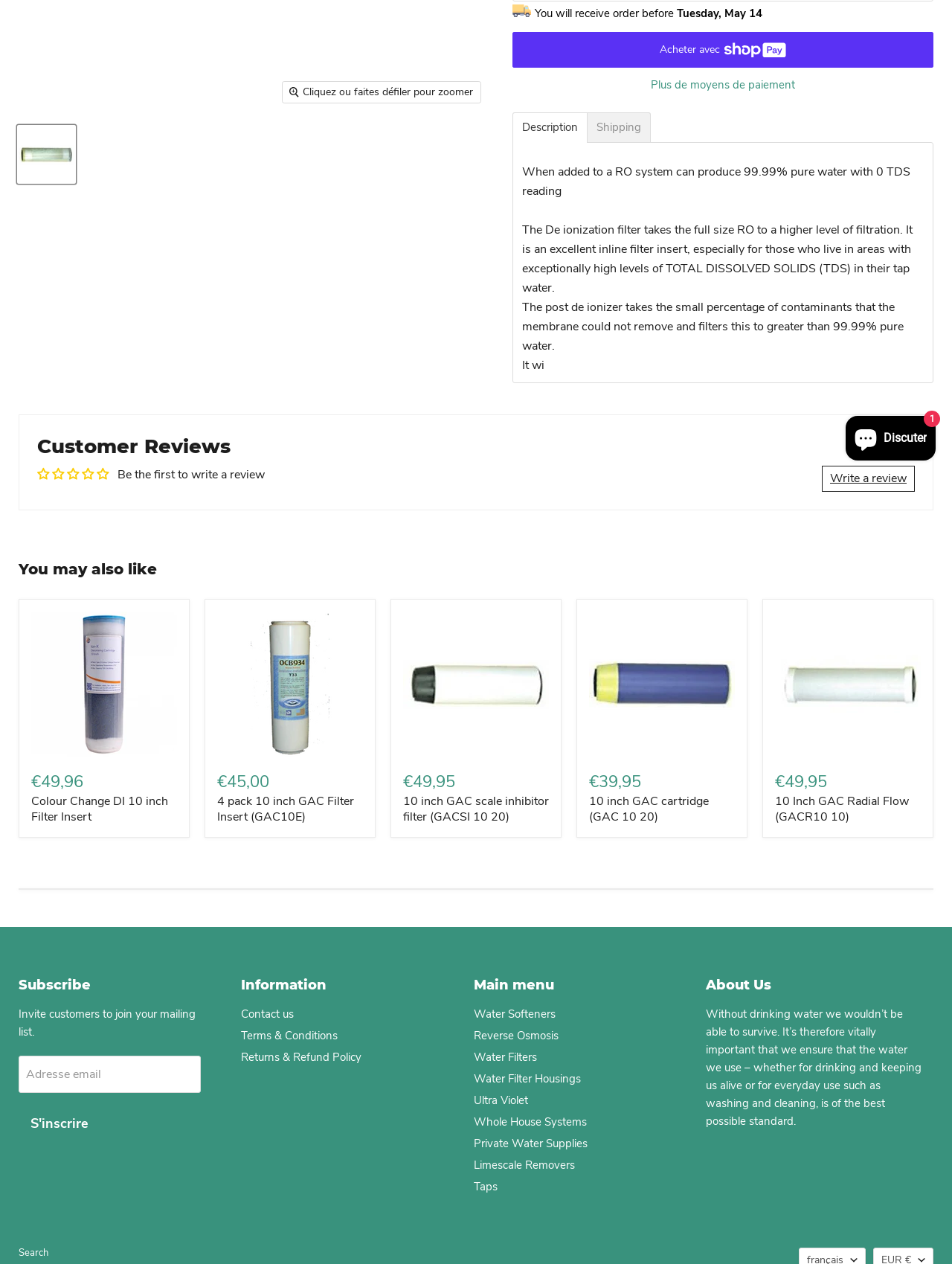Using the element description provided, determine the bounding box coordinates in the format (top-left x, top-left y, bottom-right x, bottom-right y). Ensure that all values are floating point numbers between 0 and 1. Element description: aria-label="Advertisement" name="aswift_0" title="Advertisement"

None